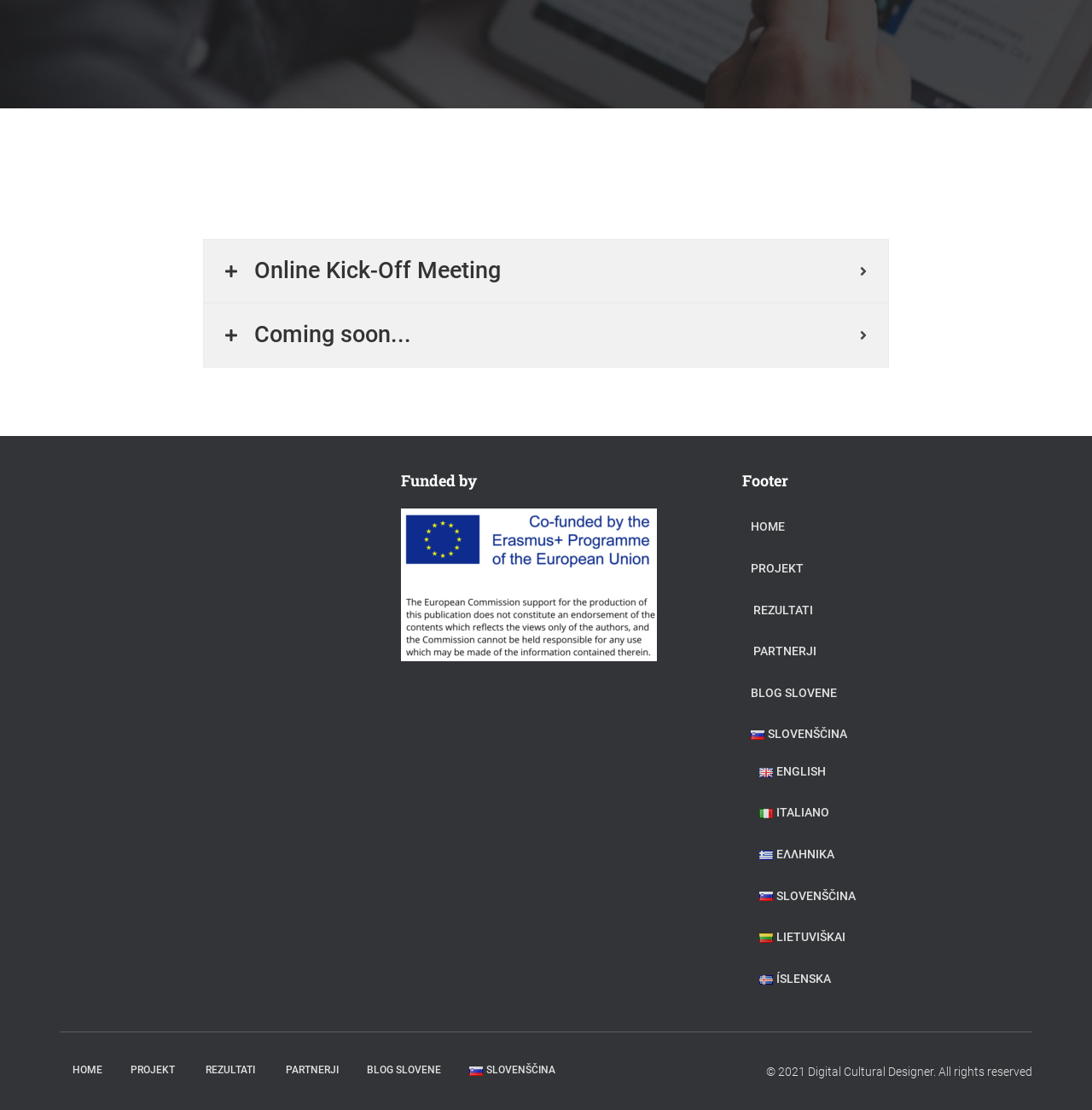Given the element description, predict the bounding box coordinates in the format (top-left x, top-left y, bottom-right x, bottom-right y). Make sure all values are between 0 and 1. Here is the element description: Blog Slovene

[0.324, 0.946, 0.416, 0.984]